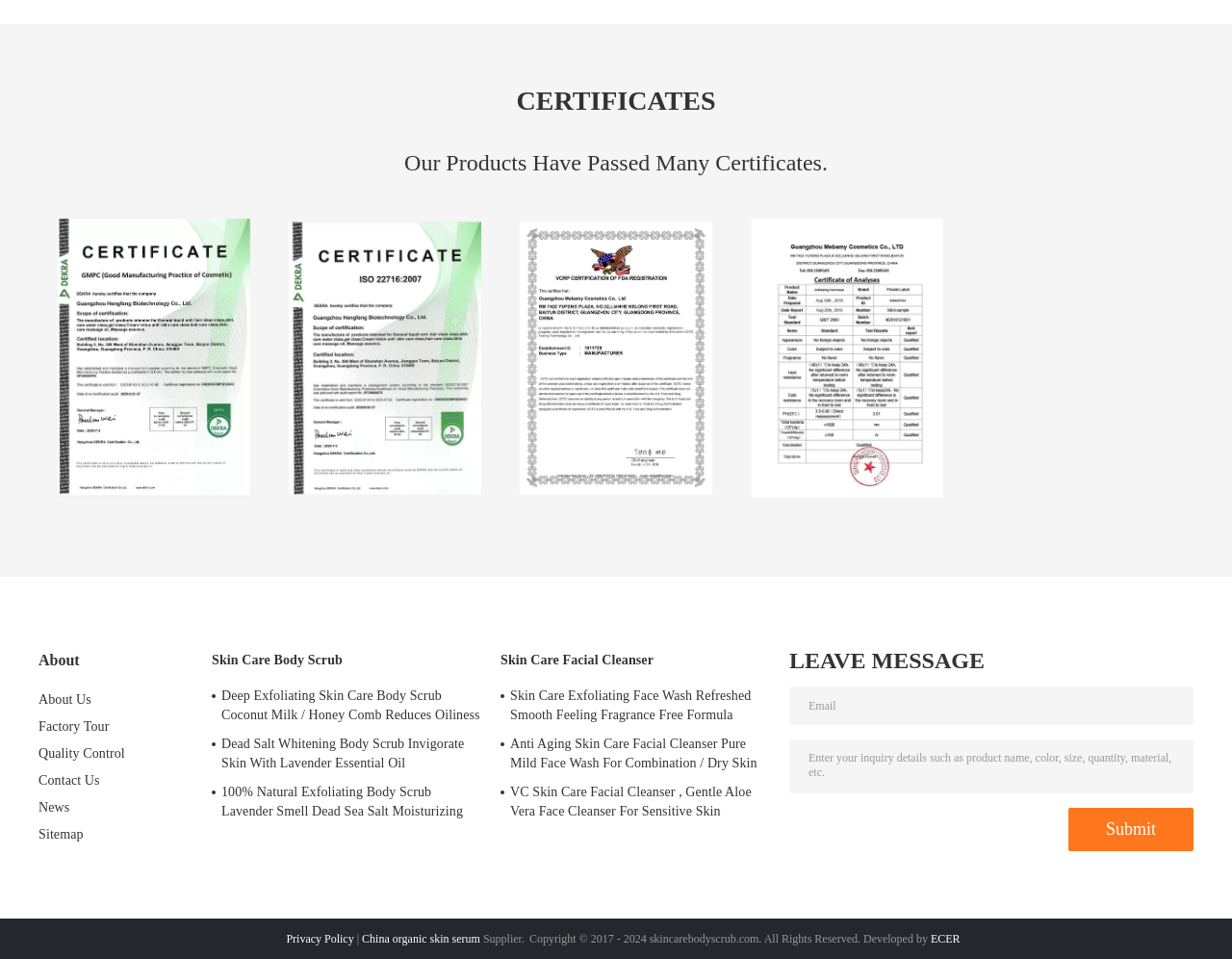How many types of skin care products are listed on the webpage?
Give a single word or phrase as your answer by examining the image.

Two